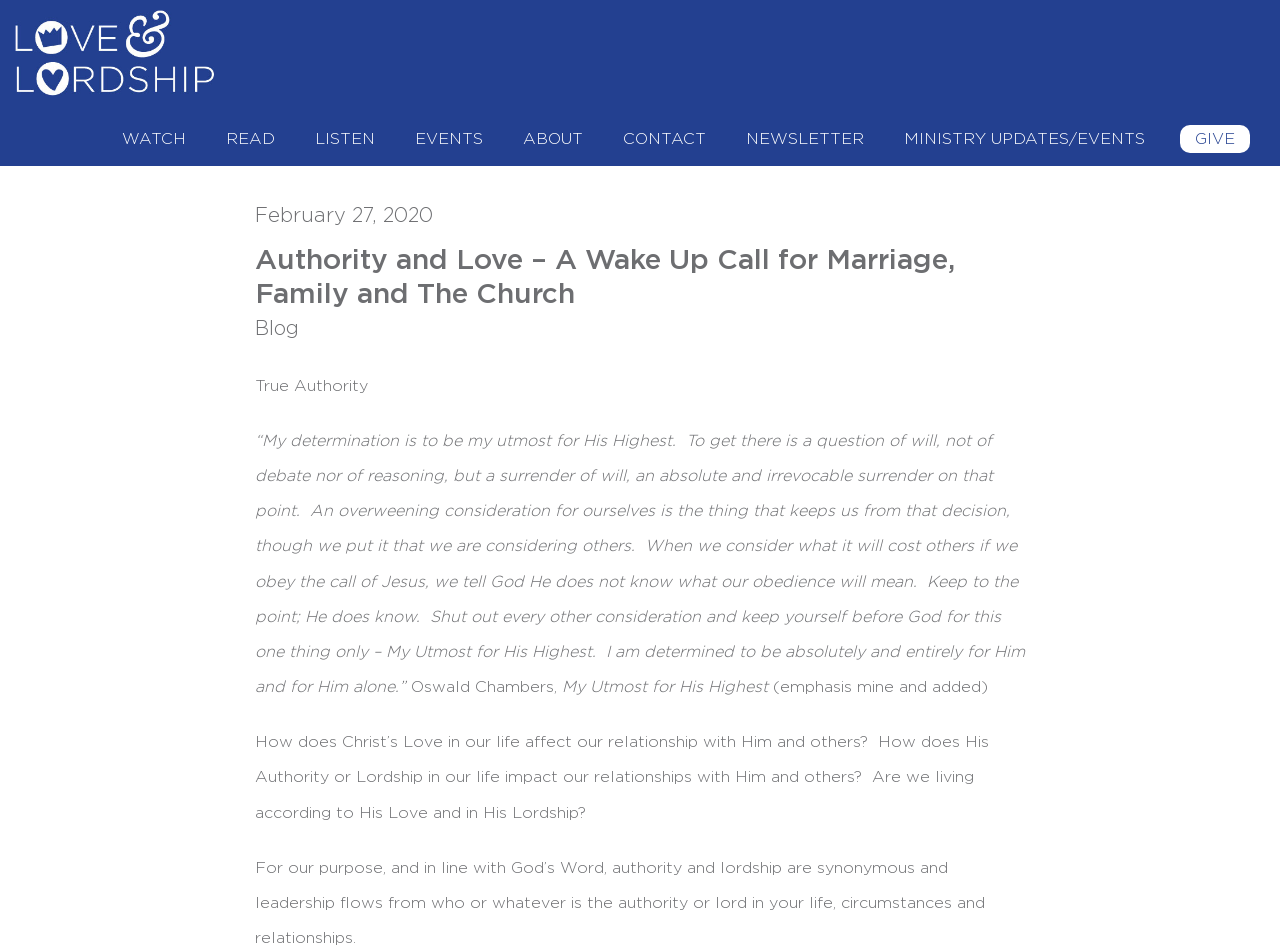Identify the bounding box coordinates of the area that should be clicked in order to complete the given instruction: "Read the blog post". The bounding box coordinates should be four float numbers between 0 and 1, i.e., [left, top, right, bottom].

[0.199, 0.258, 0.801, 0.328]